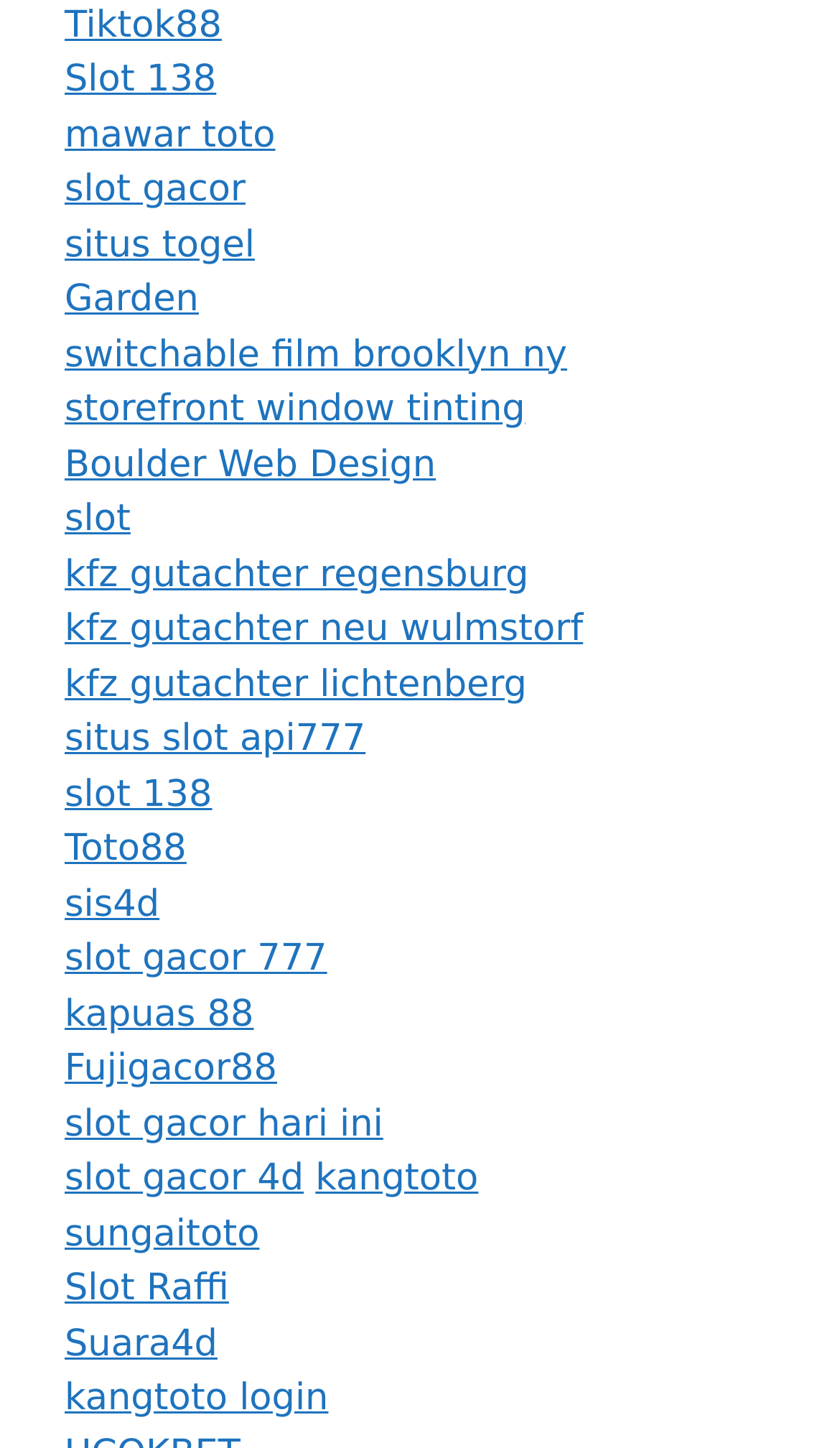How many links are on this webpage?
Your answer should be a single word or phrase derived from the screenshot.

34